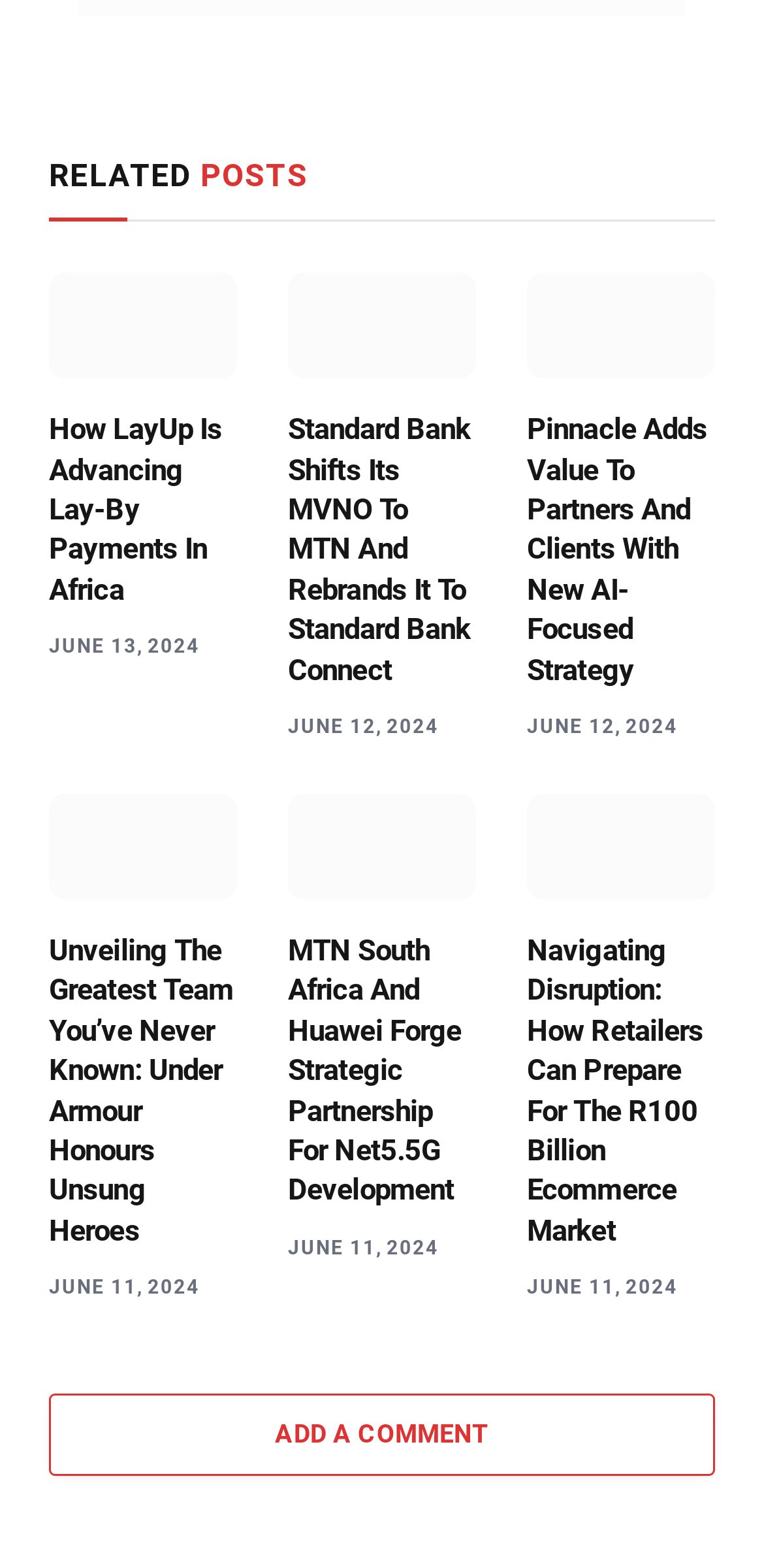How many articles are on this webpage?
Observe the image and answer the question with a one-word or short phrase response.

6